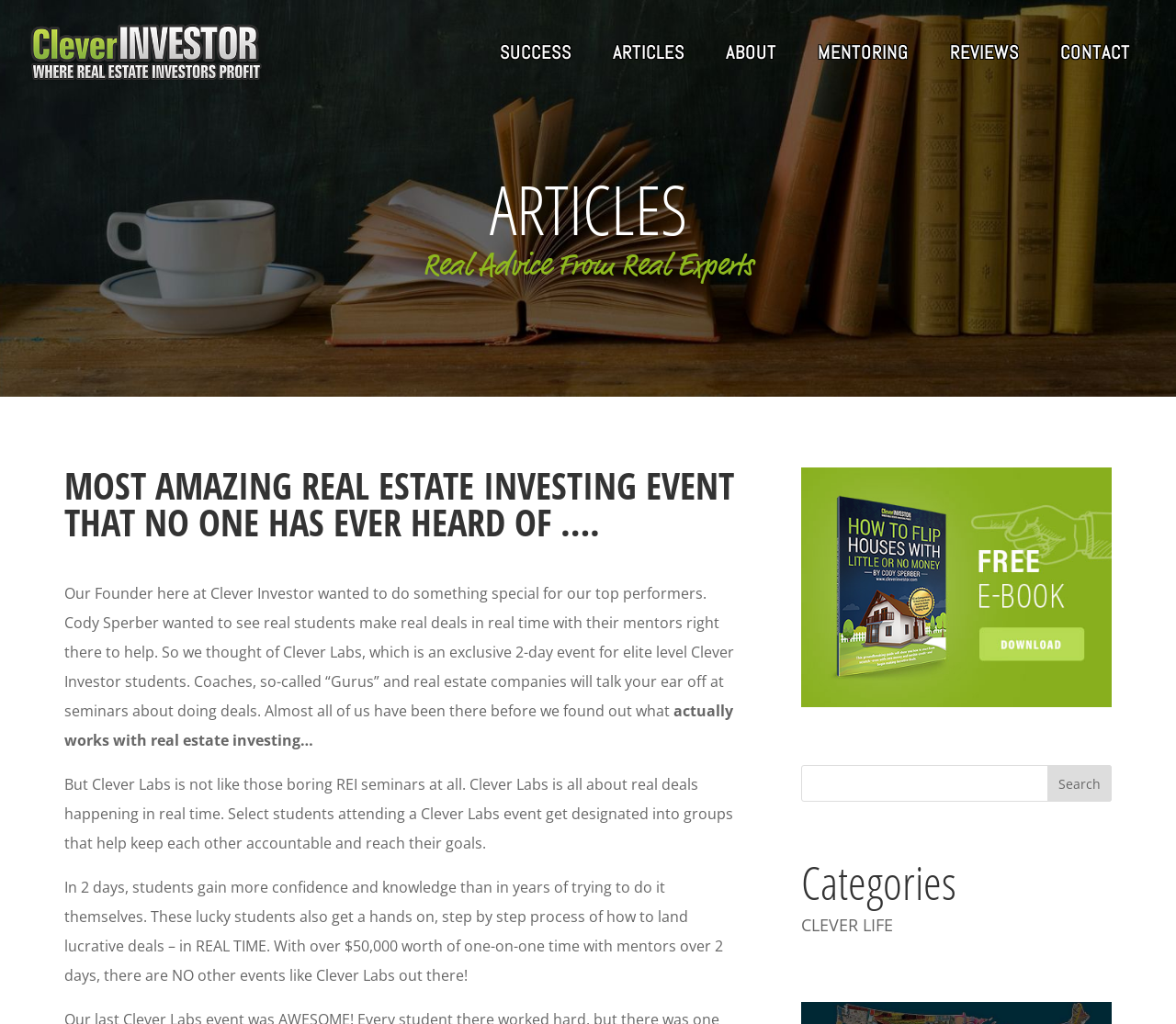Provide a thorough summary of the webpage.

The webpage appears to be a blog or article page focused on real estate investing, specifically promoting an event called Clever Labs. At the top, there is a header section with a series of links, including "SUCCESS", "ARTICLES", "ABOUT", "MENTORING", "REVIEWS", and "CONTACT", which are evenly spaced and aligned horizontally.

Below the header section, there is a prominent heading that reads "ARTICLES", followed by a subheading "Real Advice From Real Experts". The main content of the page is a lengthy article that describes Clever Labs, an exclusive 2-day event for elite-level real estate investors. The article is divided into several paragraphs, with the first paragraph explaining the concept of Clever Labs and its purpose.

The article continues to describe the benefits of attending Clever Labs, including gaining confidence and knowledge, and having hands-on experience with mentors. There are a total of four paragraphs in the article, with the last one highlighting the uniqueness of the event.

On the right side of the page, there is a search bar with a button labeled "Search". Below the search bar, there is a heading "Categories" and a link to "CLEVER LIFE". At the very top of the page, there is a link to "Tom Cruz" with an accompanying image, which appears to be a profile picture or logo.

Overall, the webpage is focused on promoting Clever Labs and providing information about the event, with a clean and organized layout that makes it easy to read and navigate.